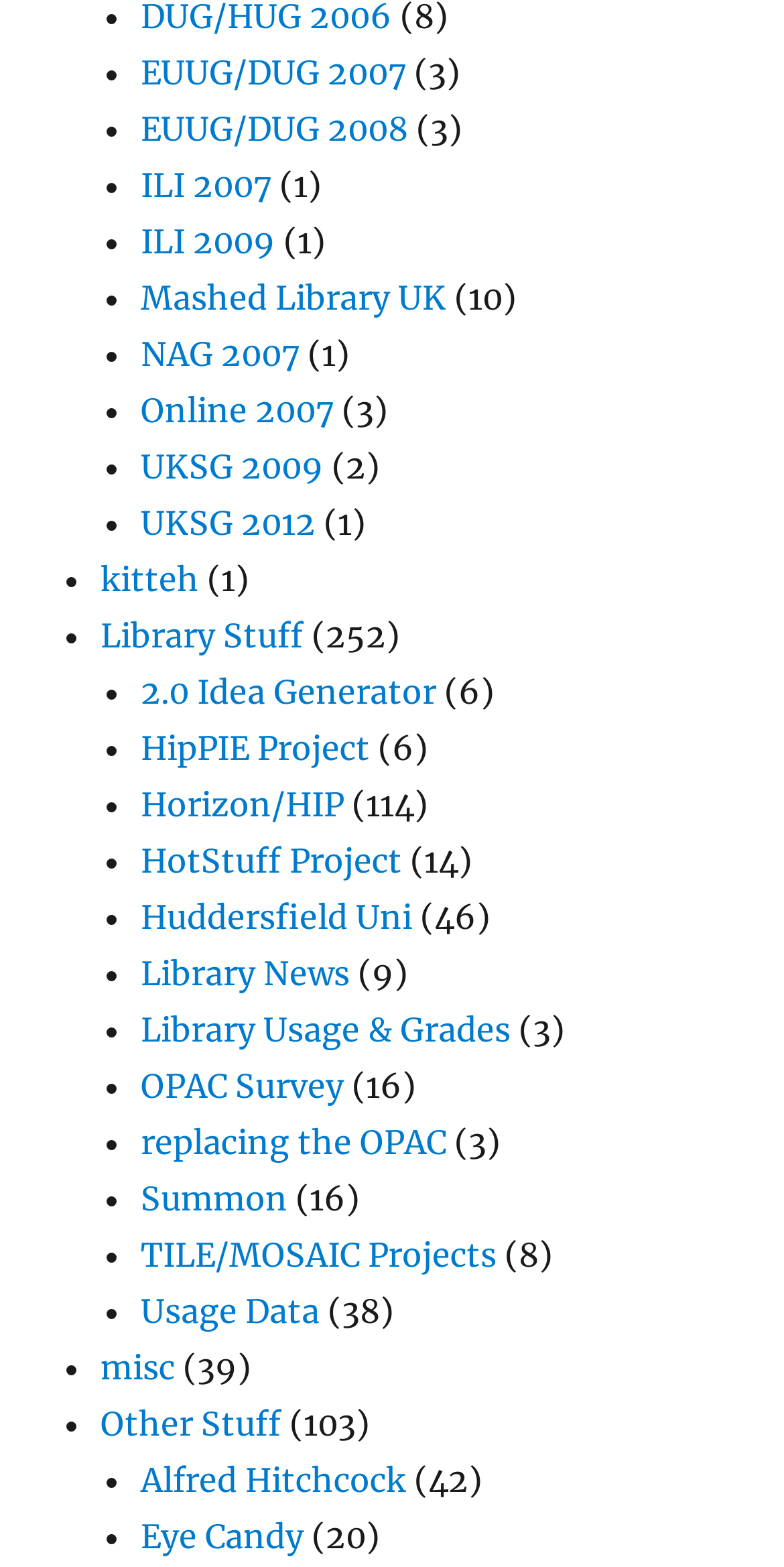Determine the bounding box of the UI component based on this description: "Summon". The bounding box coordinates should be four float values between 0 and 1, i.e., [left, top, right, bottom].

[0.179, 0.752, 0.367, 0.778]